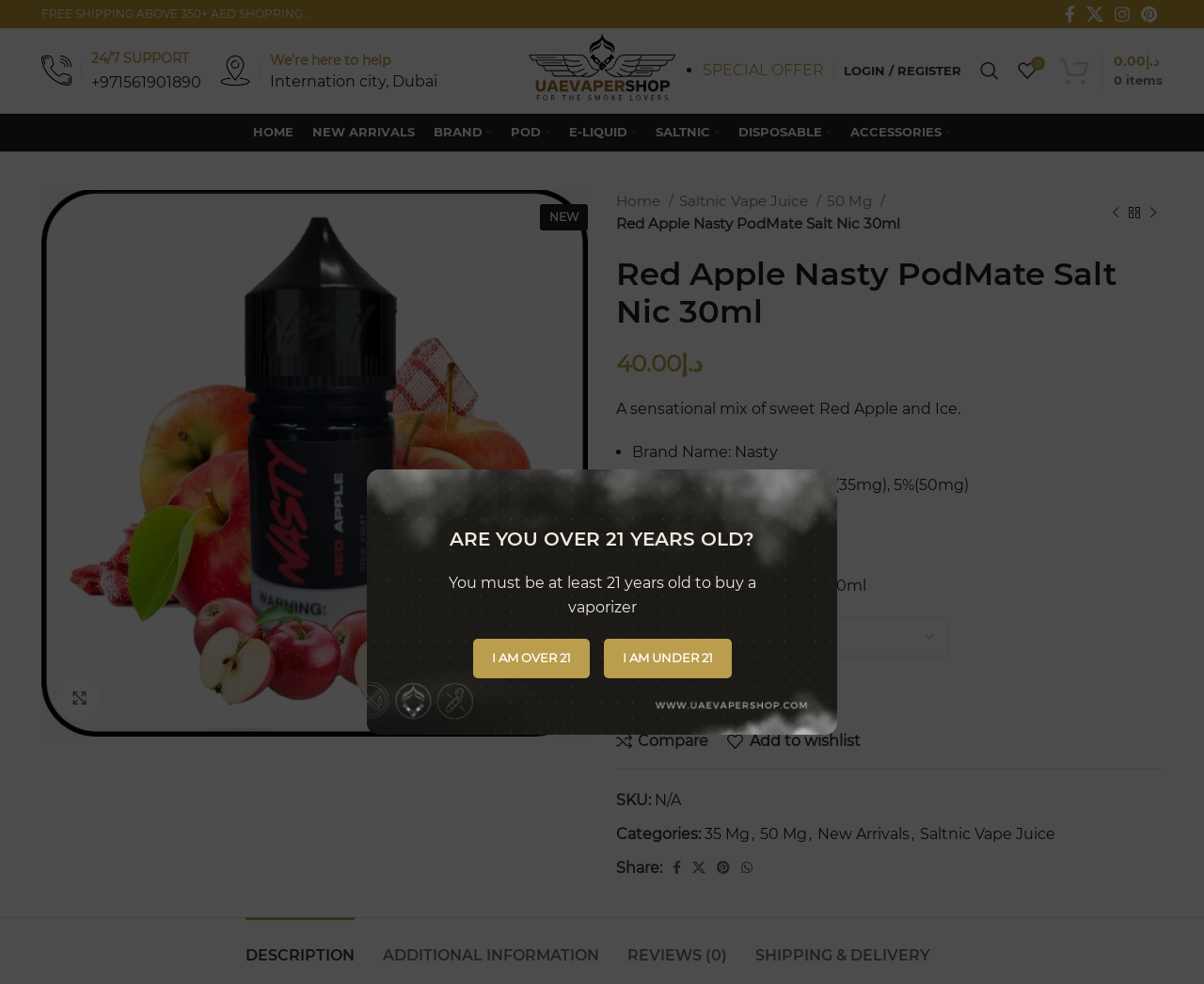Locate the bounding box coordinates of the area you need to click to fulfill this instruction: 'Compare products'. The coordinates must be in the form of four float numbers ranging from 0 to 1: [left, top, right, bottom].

[0.512, 0.745, 0.588, 0.762]